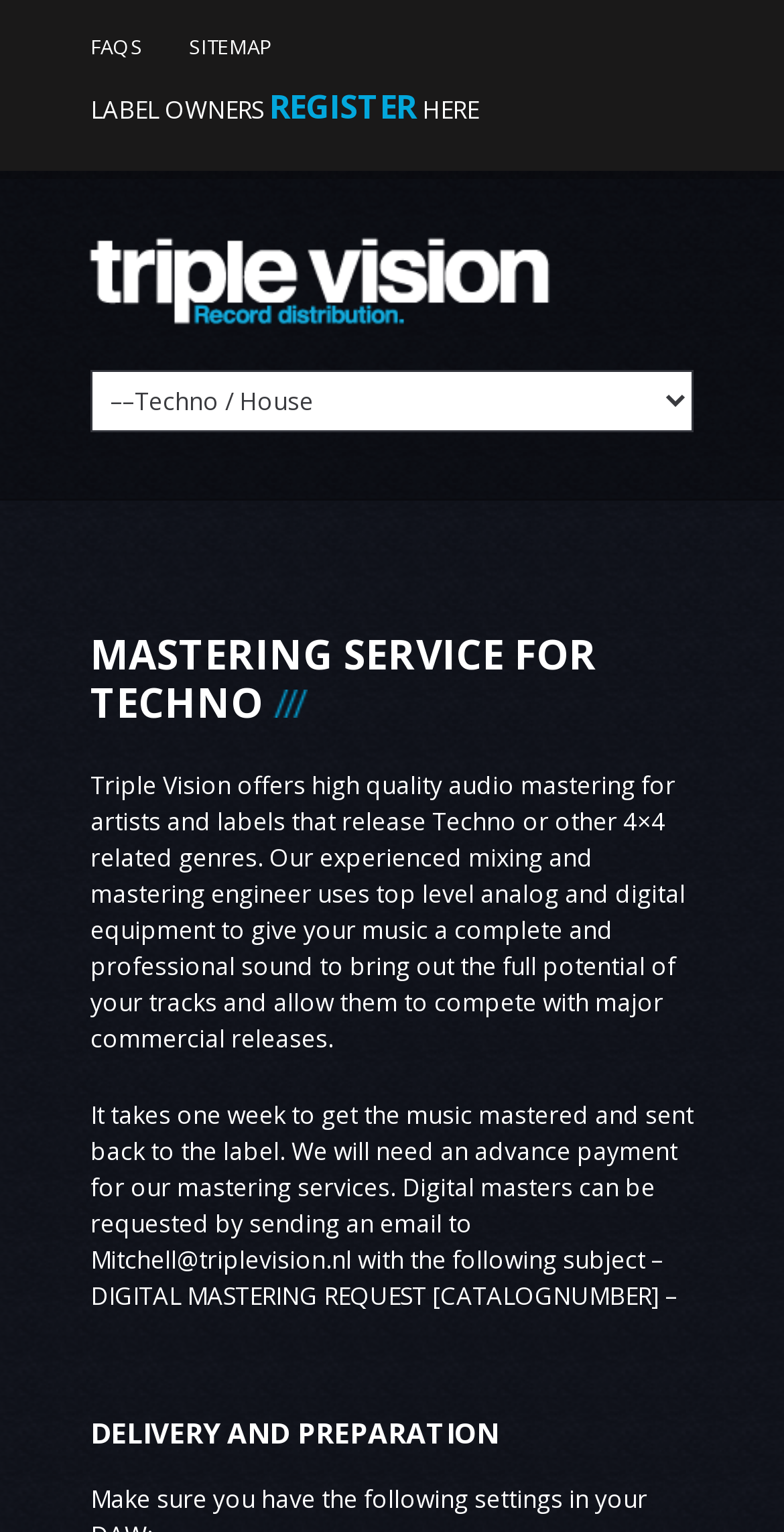Given the element description "FAQs", identify the bounding box of the corresponding UI element.

[0.115, 0.021, 0.182, 0.039]